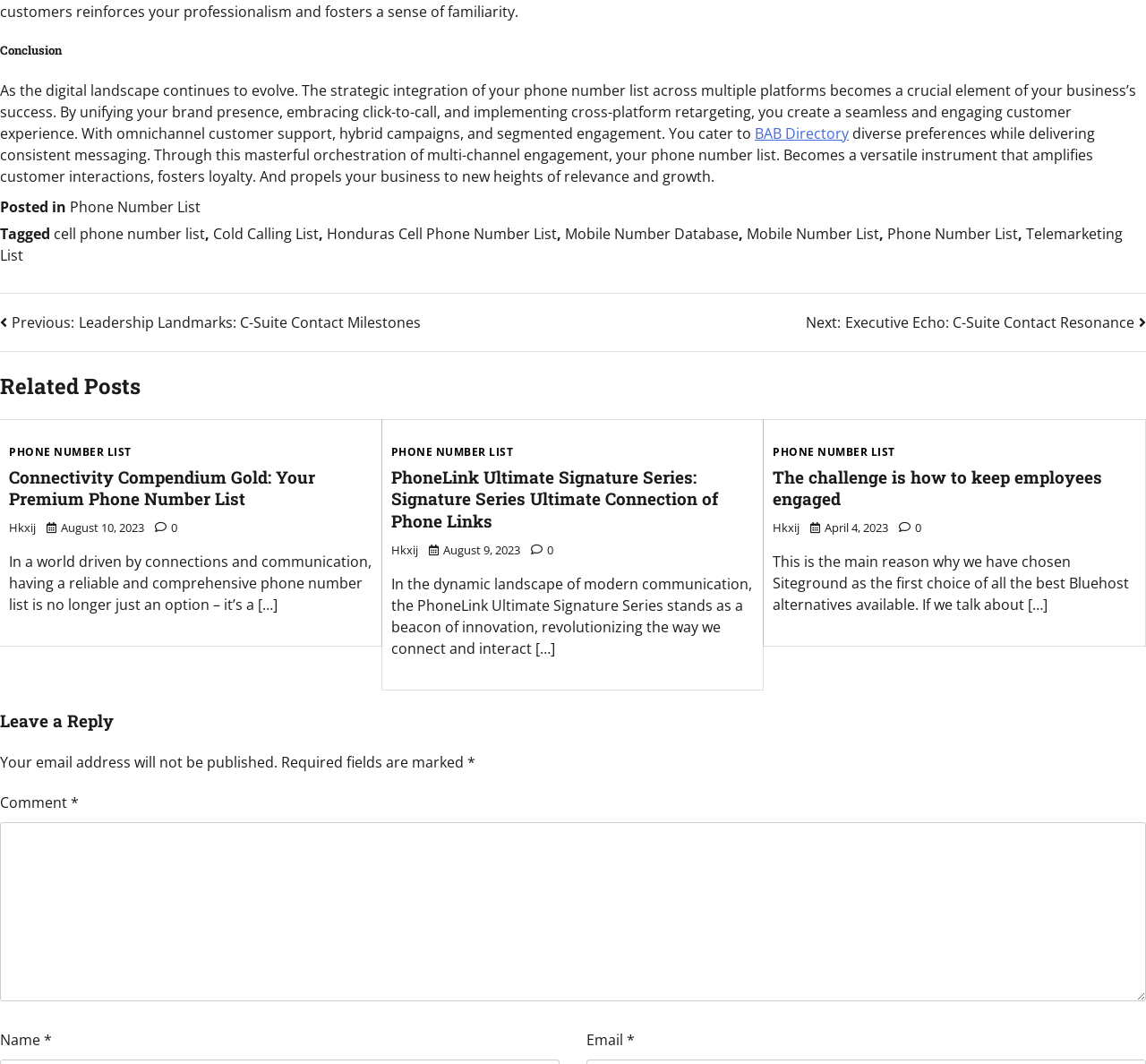Please locate the bounding box coordinates of the element that should be clicked to complete the given instruction: "Click on the 'Phone Number List' link".

[0.061, 0.185, 0.175, 0.204]